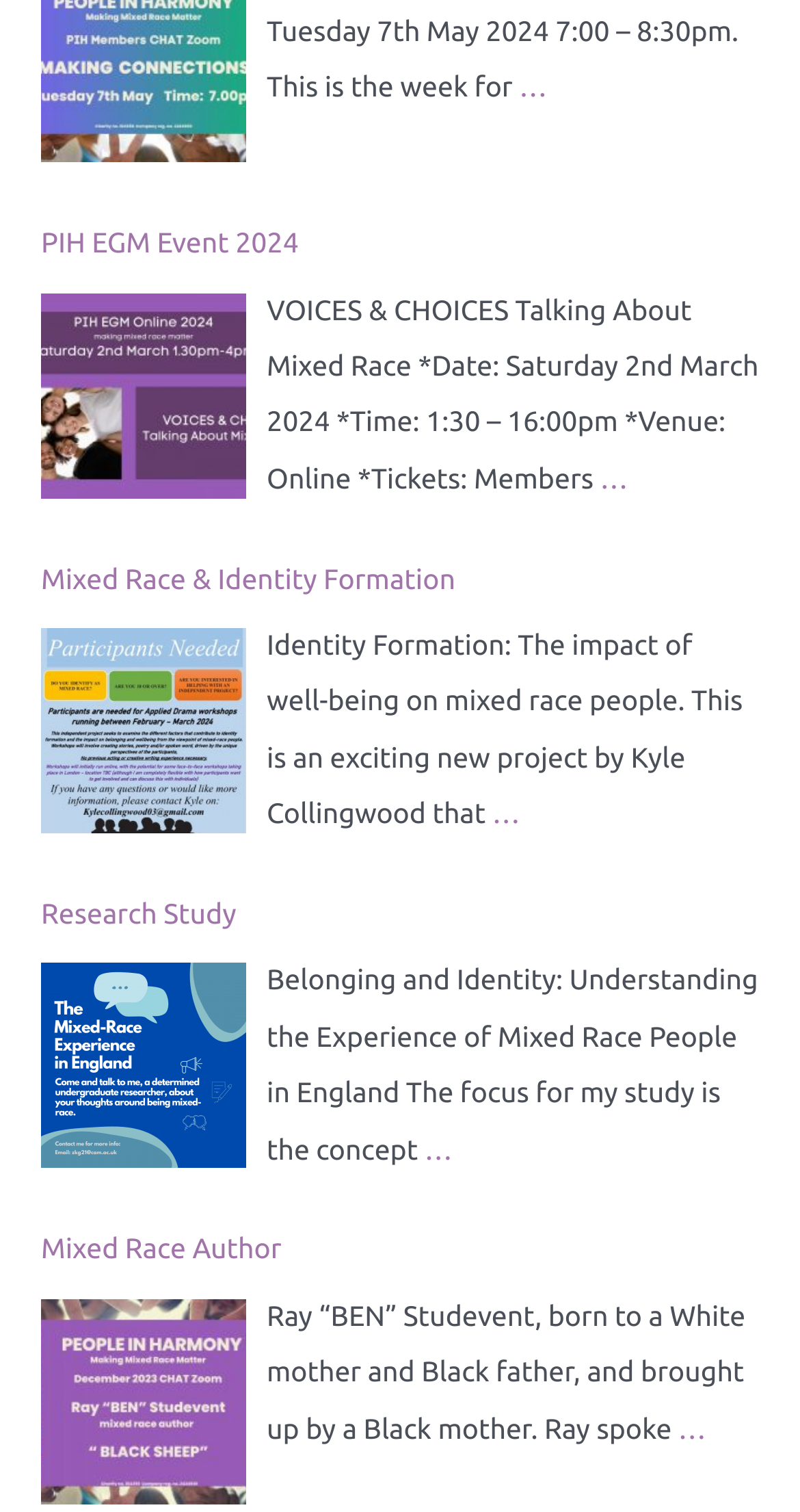Please find the bounding box coordinates (top-left x, top-left y, bottom-right x, bottom-right y) in the screenshot for the UI element described as follows: Mixed Race & Identity Formation

[0.051, 0.365, 0.949, 0.402]